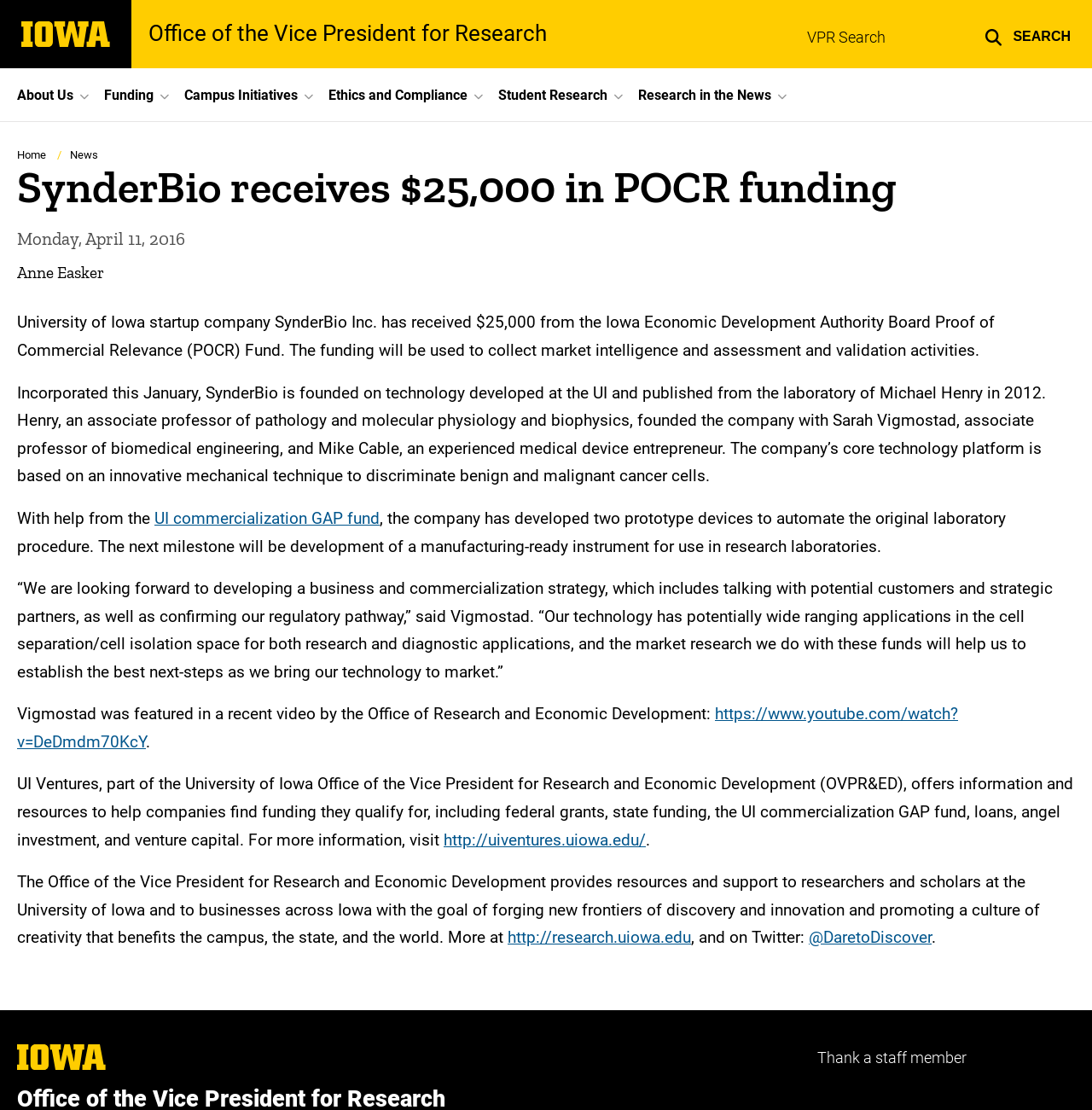Locate the bounding box coordinates of the item that should be clicked to fulfill the instruction: "Watch the video on YouTube".

[0.016, 0.634, 0.877, 0.677]